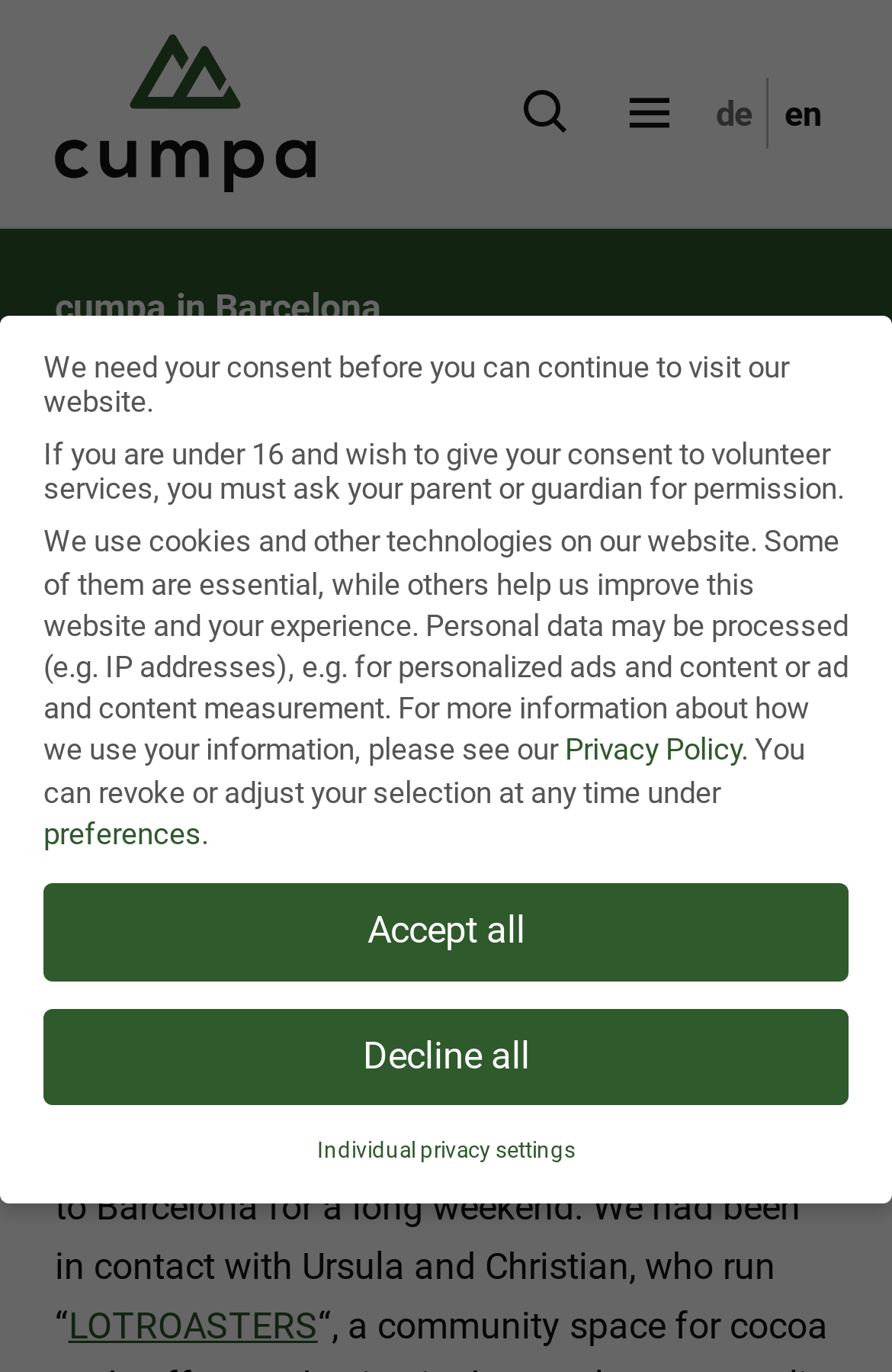Please identify the bounding box coordinates of the area that needs to be clicked to fulfill the following instruction: "Switch to individual privacy settings."

[0.355, 0.828, 0.645, 0.846]